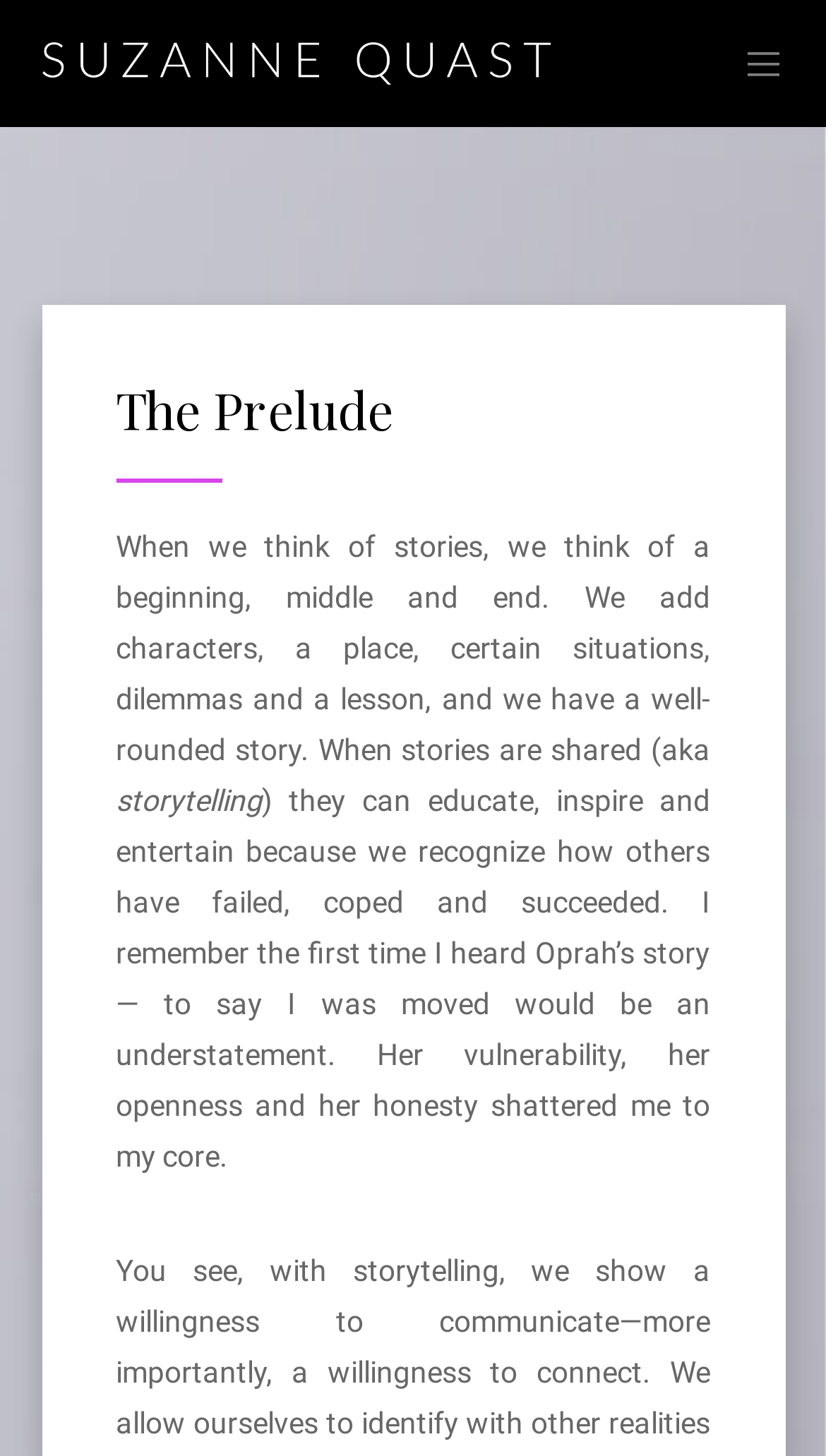Respond concisely with one word or phrase to the following query:
What is the main topic of the text?

storytelling